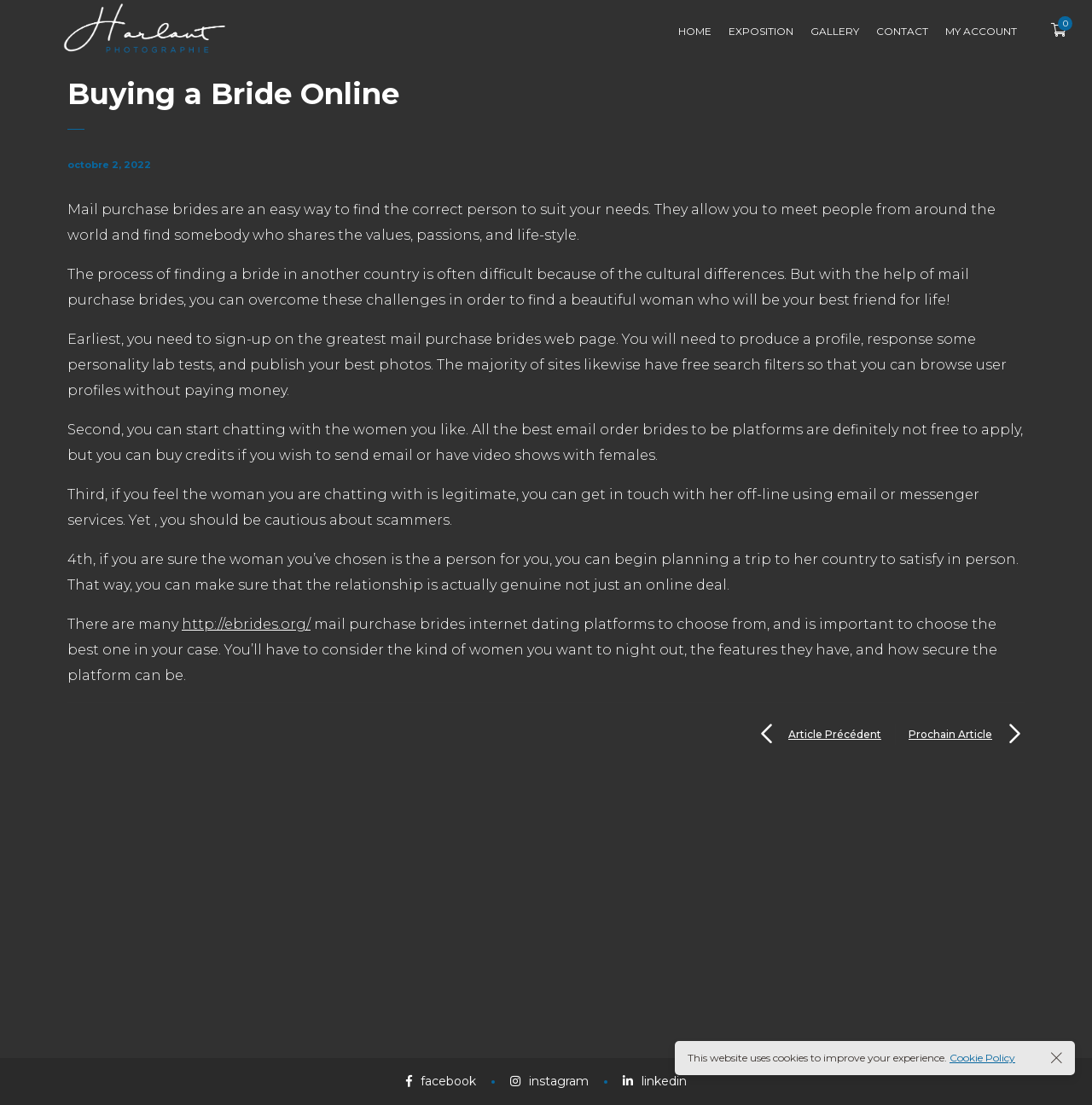Find the bounding box coordinates of the element to click in order to complete this instruction: "Visit Julien Harlaut Photographie". The bounding box coordinates must be four float numbers between 0 and 1, denoted as [left, top, right, bottom].

[0.055, 0.0, 0.209, 0.05]